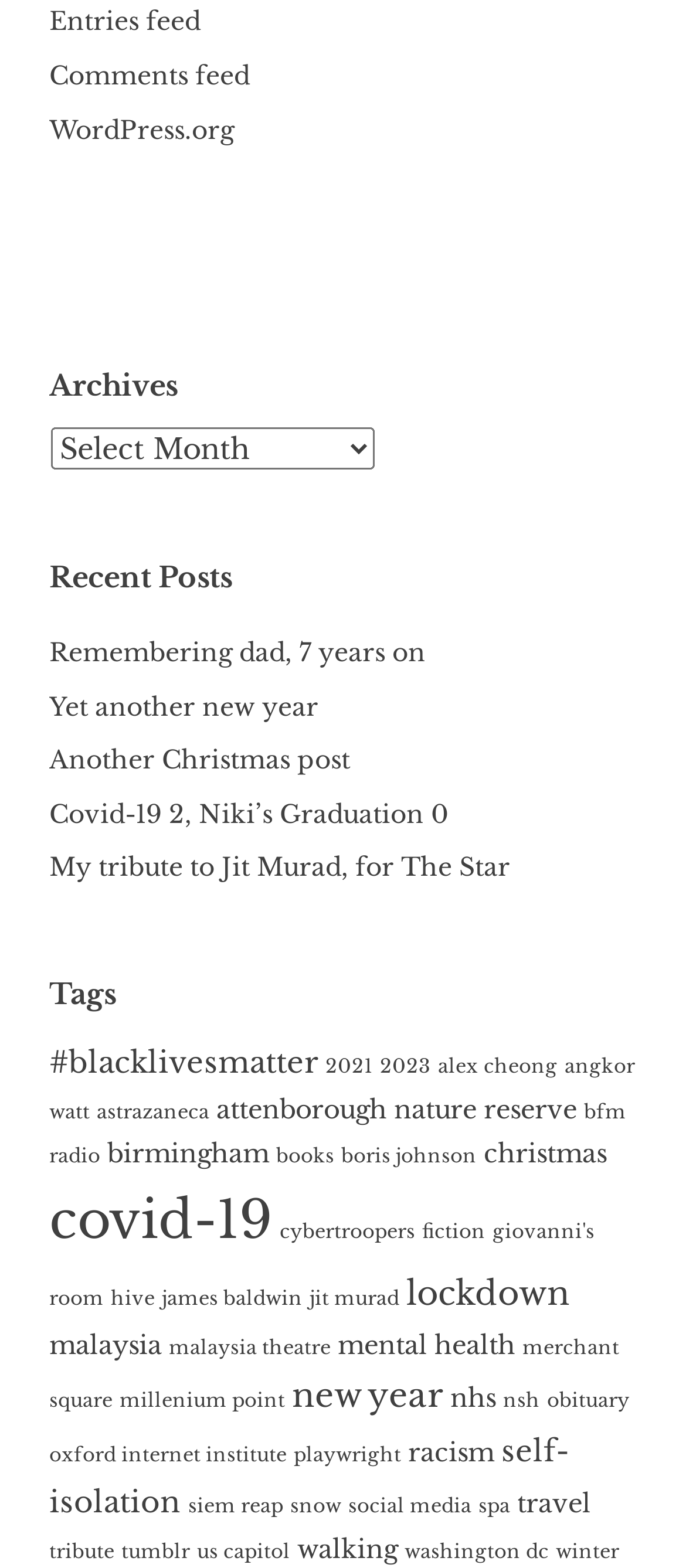How many tags are listed on the webpage?
Using the image as a reference, answer the question with a short word or phrase.

30